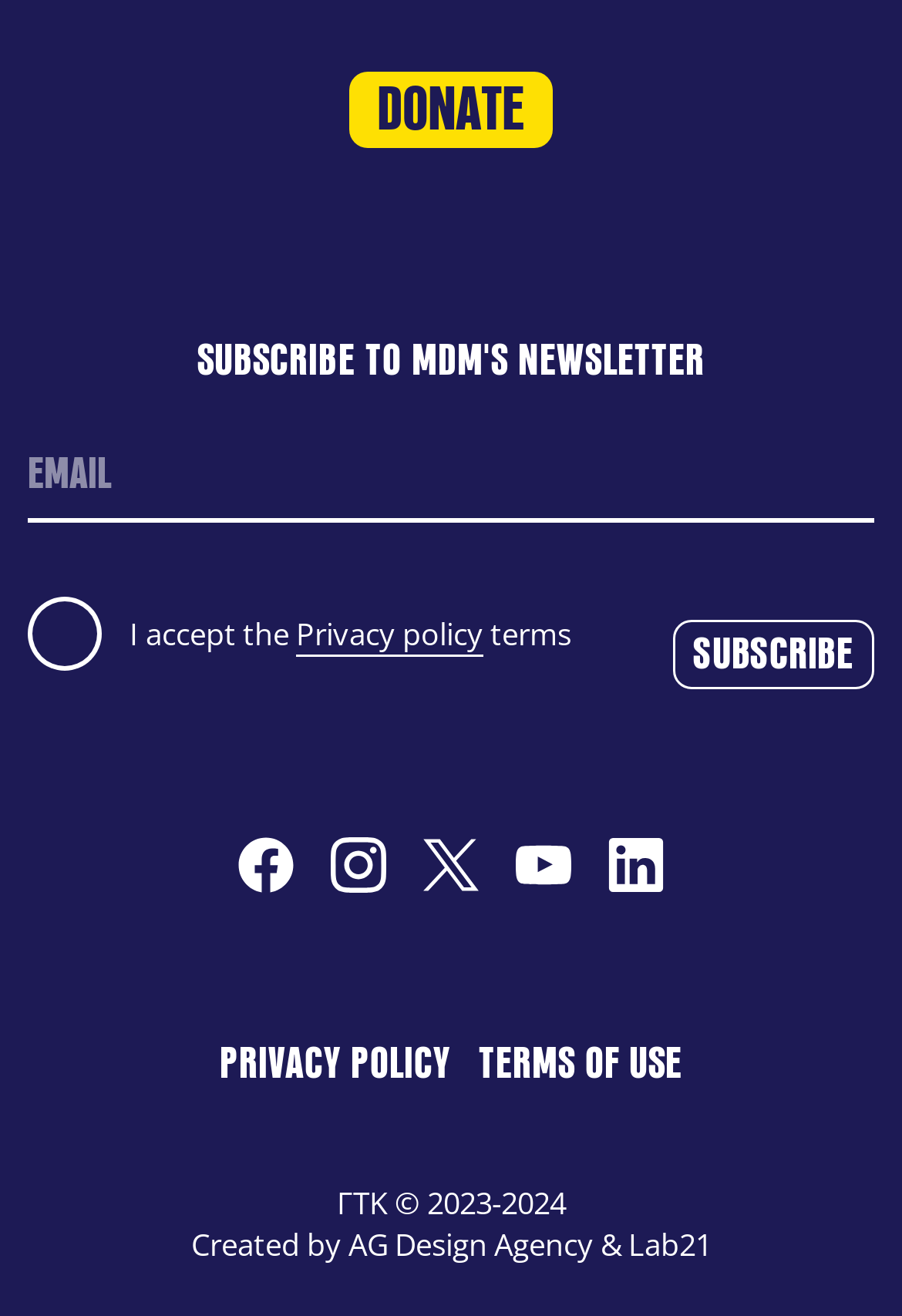Specify the bounding box coordinates of the area to click in order to execute this command: 'Subscribe to newsletter'. The coordinates should consist of four float numbers ranging from 0 to 1, and should be formatted as [left, top, right, bottom].

[0.745, 0.471, 0.969, 0.523]